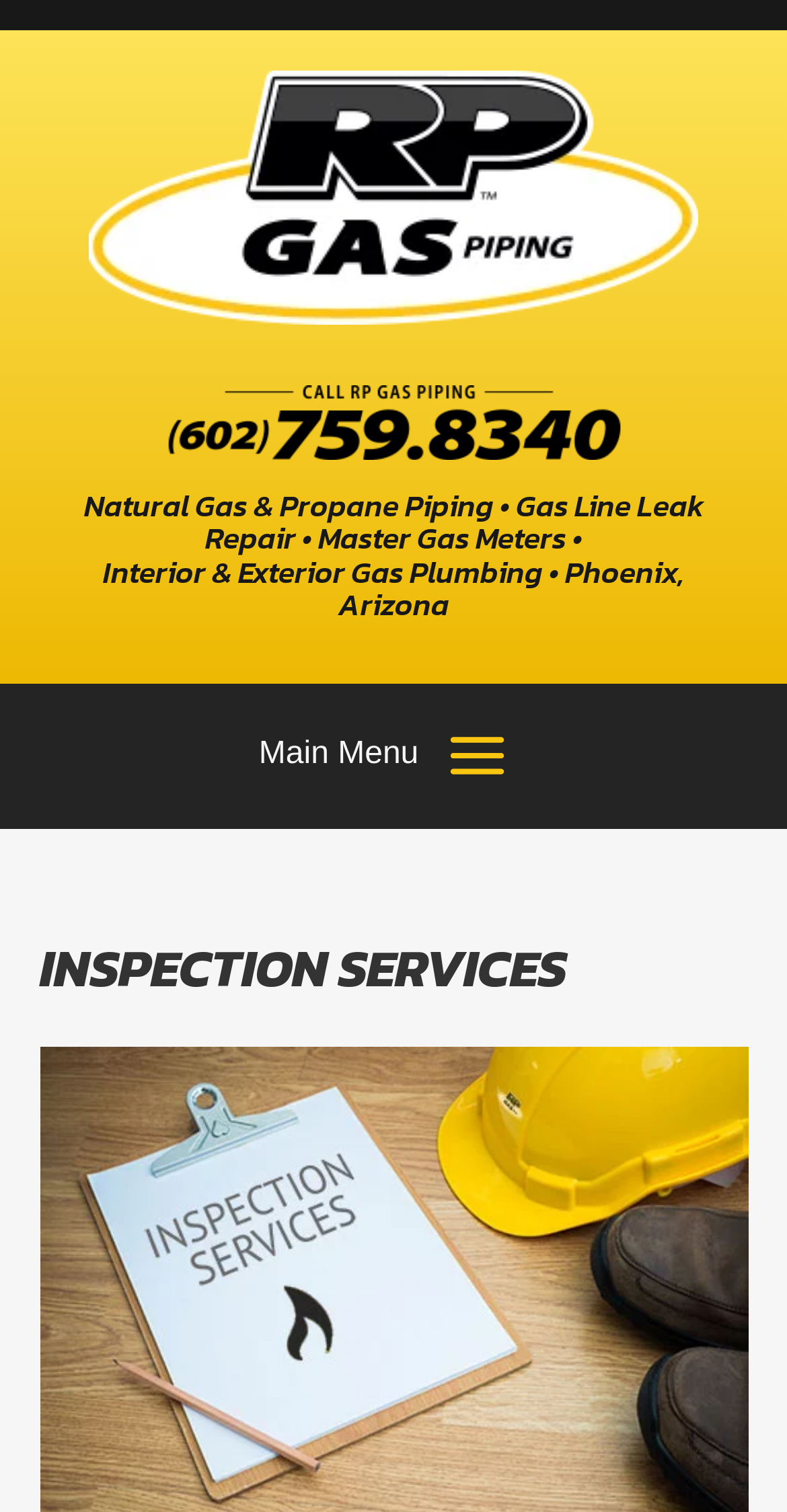What region does the company operate in?
Carefully analyze the image and provide a detailed answer to the question.

The StaticText element 'Interior & Exterior Gas Plumbing • Phoenix, Arizona' indicates that the company operates in Phoenix, Arizona.